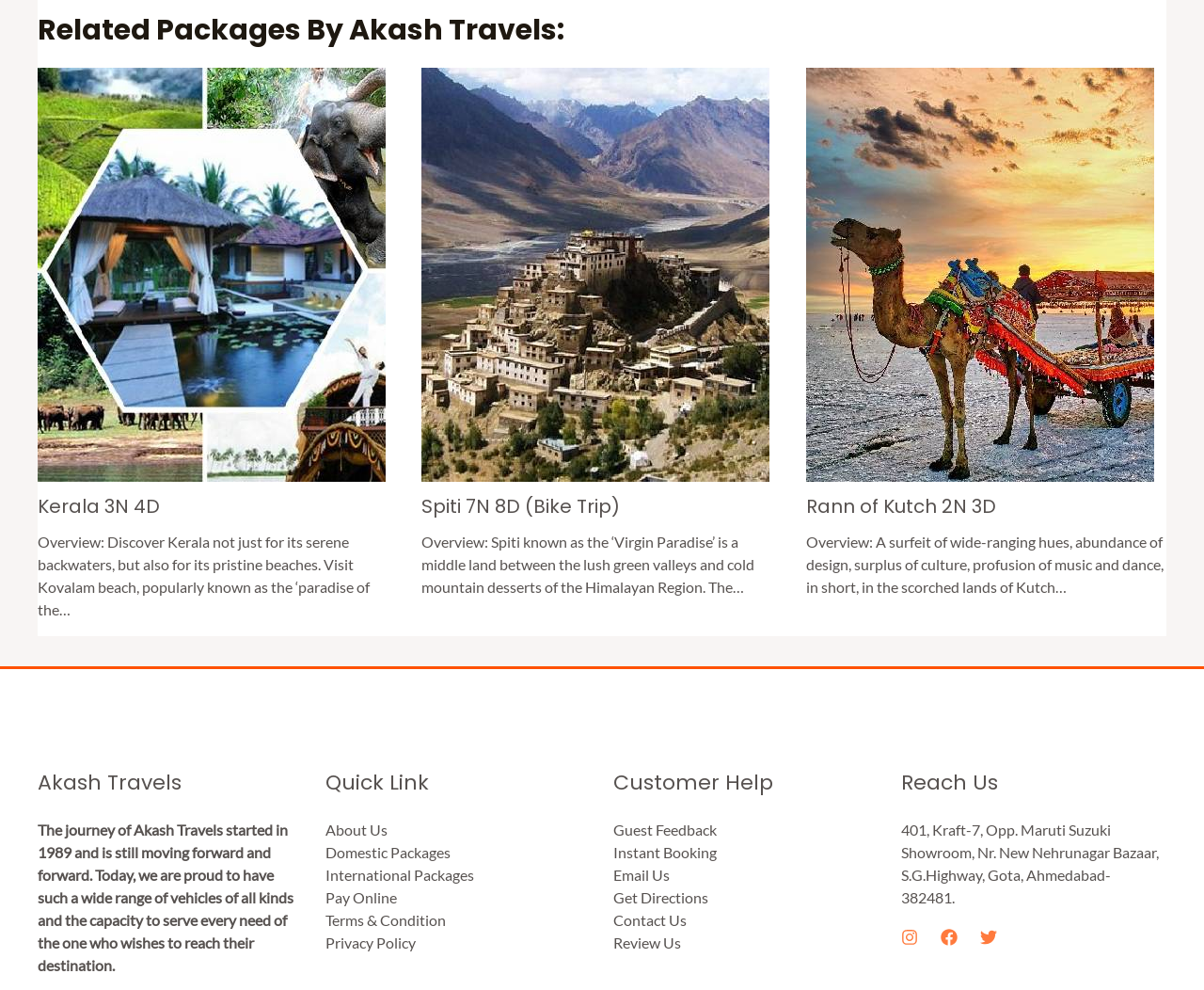Where is the office of Akash Travels located?
Please give a detailed and thorough answer to the question, covering all relevant points.

The address of Akash Travels is mentioned at the bottom of the webpage, which includes 'S.G.Highway, Gota, Ahmedabad- 382481', indicating that the office is located in Ahmedabad.